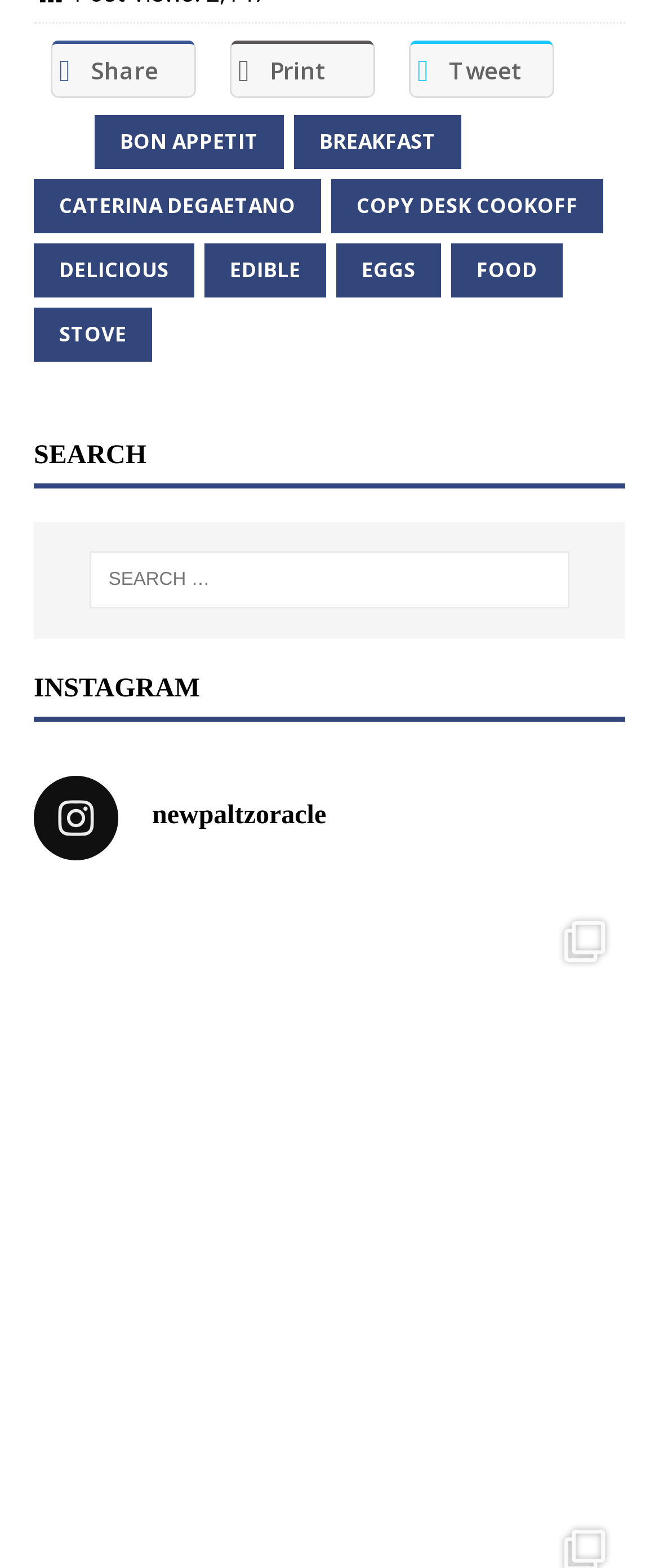Please find the bounding box coordinates for the clickable element needed to perform this instruction: "Learn about Culture Spark Chichester".

None